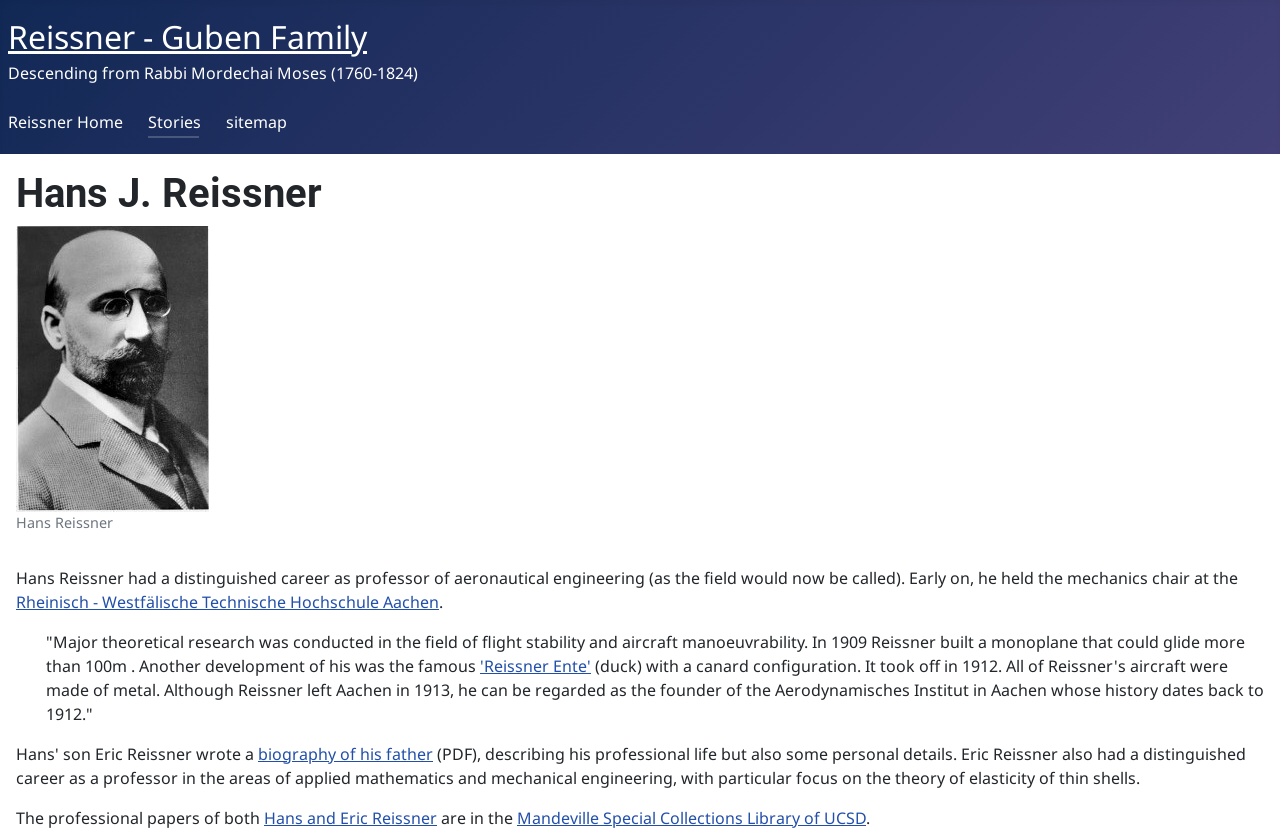Please locate the bounding box coordinates of the element's region that needs to be clicked to follow the instruction: "View Scantastic - Scanner App details". The bounding box coordinates should be provided as four float numbers between 0 and 1, i.e., [left, top, right, bottom].

None